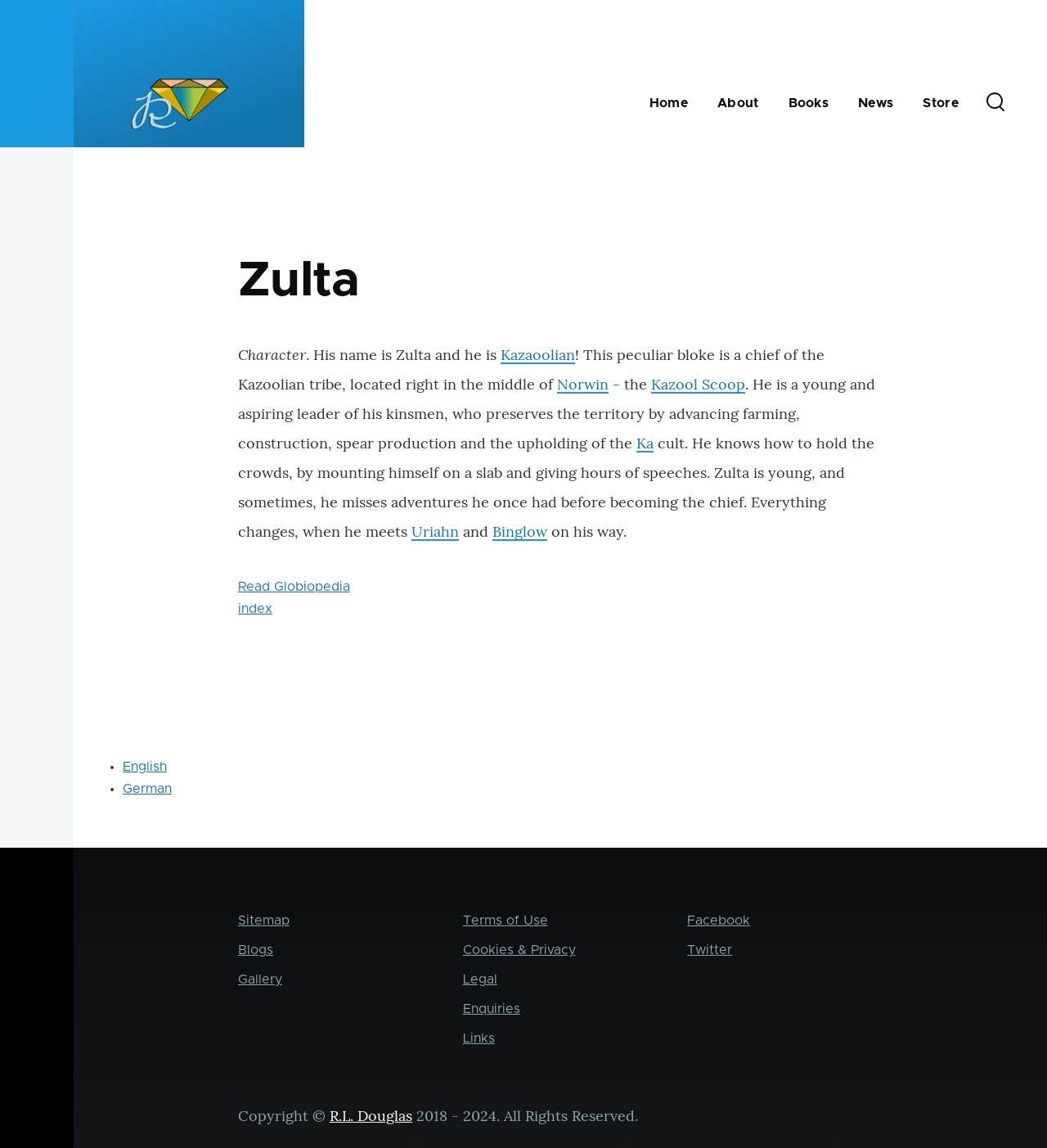Show the bounding box coordinates of the element that should be clicked to complete the task: "Click the 'navsearch-button'".

None